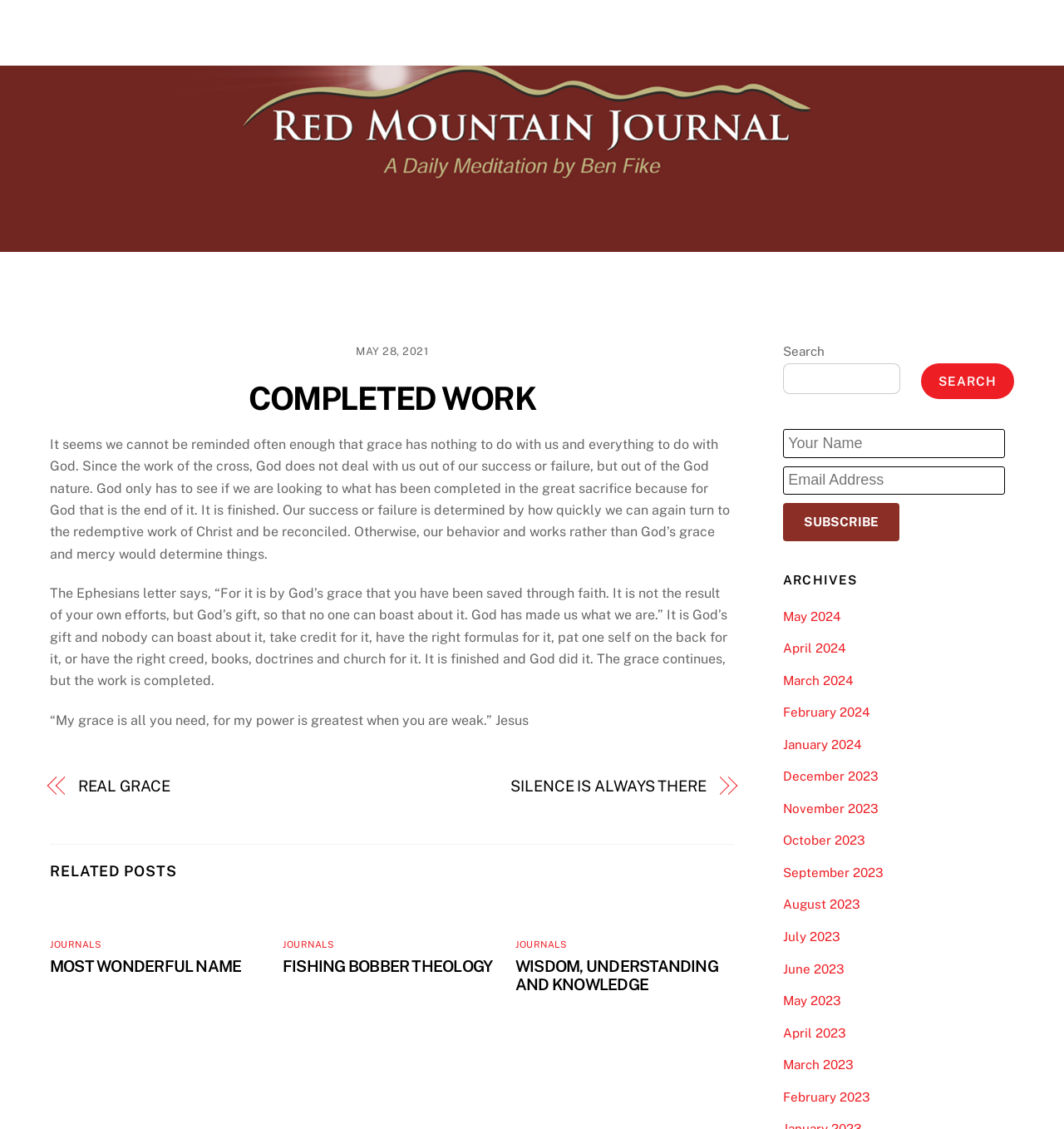Given the element description, predict the bounding box coordinates in the format (top-left x, top-left y, bottom-right x, bottom-right y), using floating point numbers between 0 and 1: Search

None